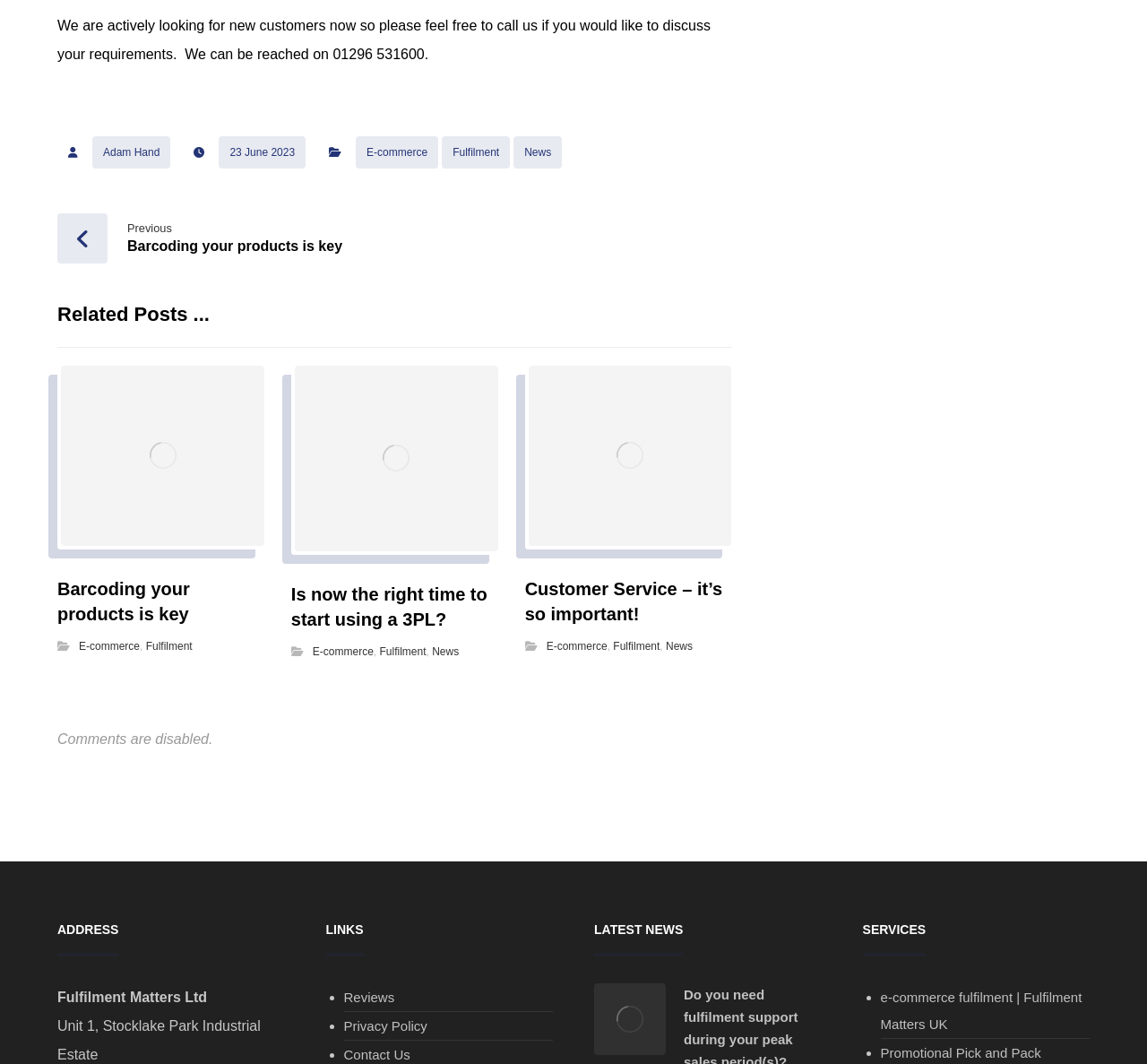Using the provided element description, identify the bounding box coordinates as (top-left x, top-left y, bottom-right x, bottom-right y). Ensure all values are between 0 and 1. Description: Adam Hand

[0.08, 0.128, 0.149, 0.158]